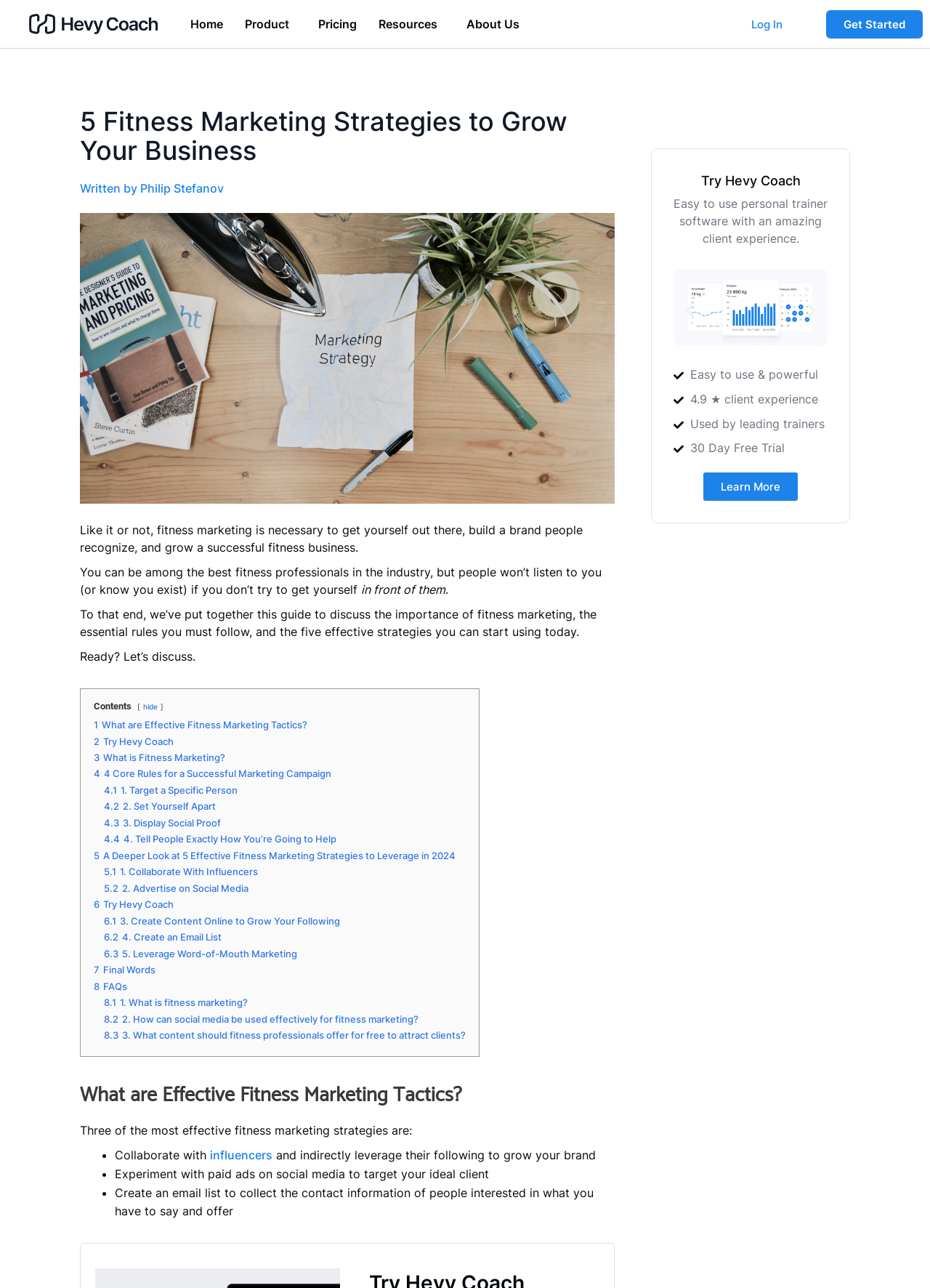Determine the bounding box coordinates for the UI element described. Format the coordinates as (top-left x, top-left y, bottom-right x, bottom-right y) and ensure all values are between 0 and 1. Element description: Product

[0.252, 0.006, 0.331, 0.032]